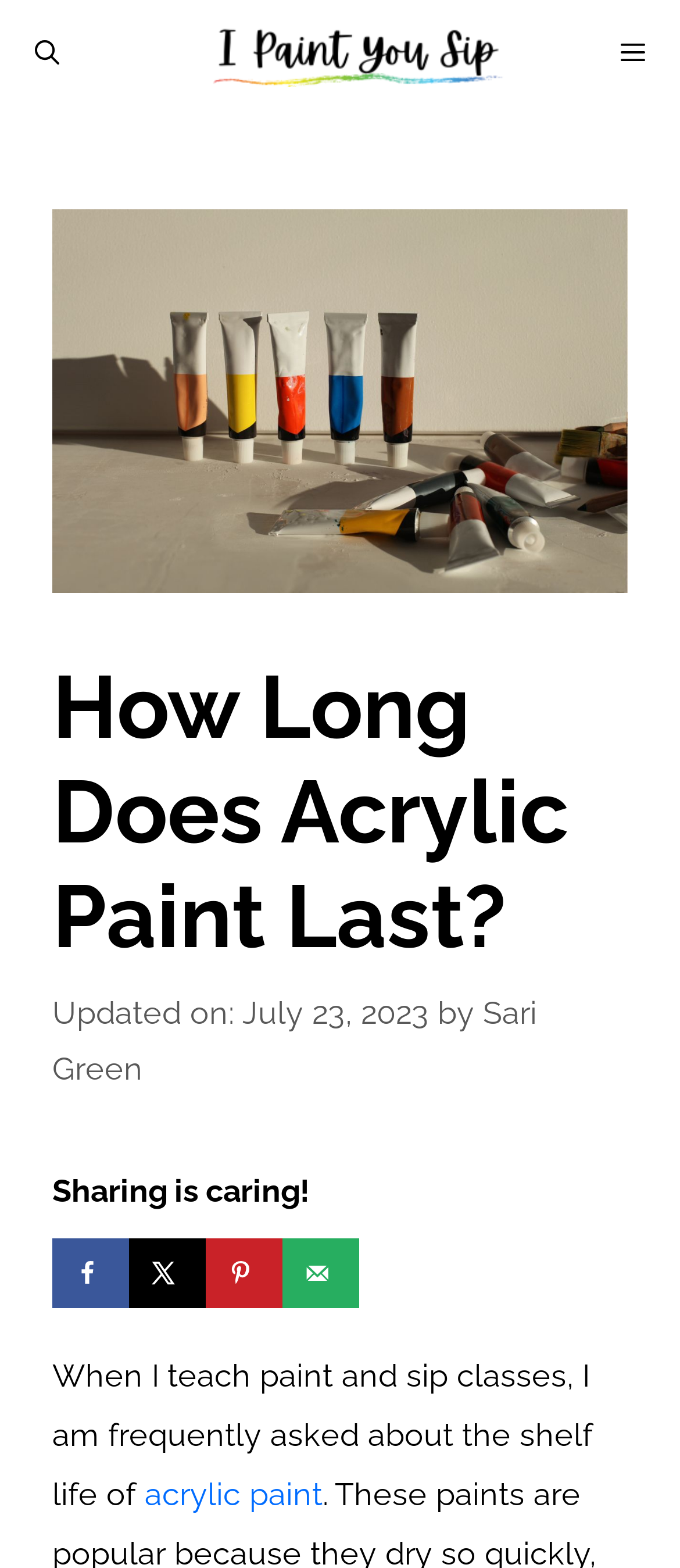Give a short answer to this question using one word or a phrase:
When was the article updated?

July 23, 2023